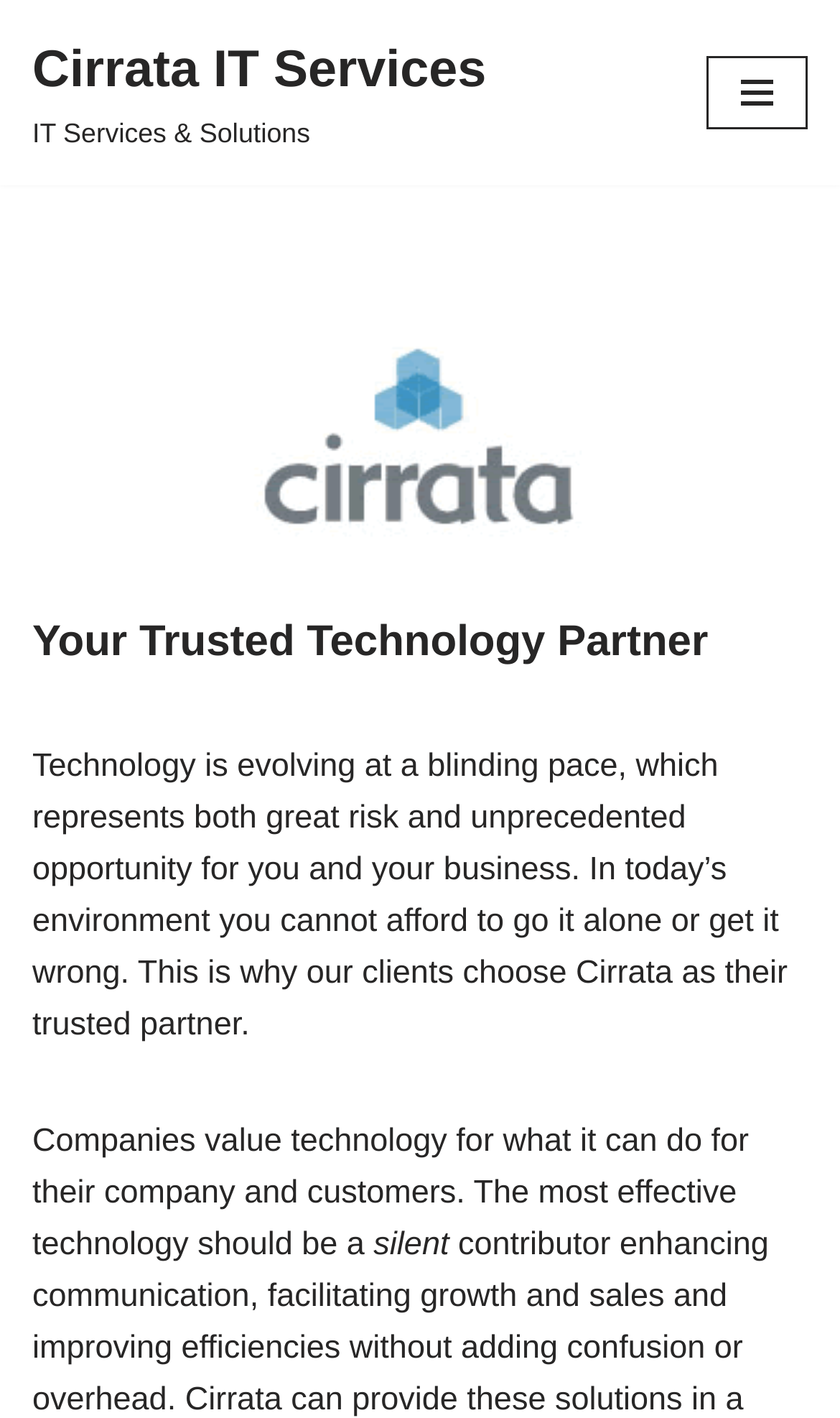What is the purpose of technology according to the webpage?
Kindly answer the question with as much detail as you can.

This can be inferred from the StaticText element that says 'Companies value technology for what it can do for their company and customers.' which suggests that the purpose of technology is to benefit the company and its customers.